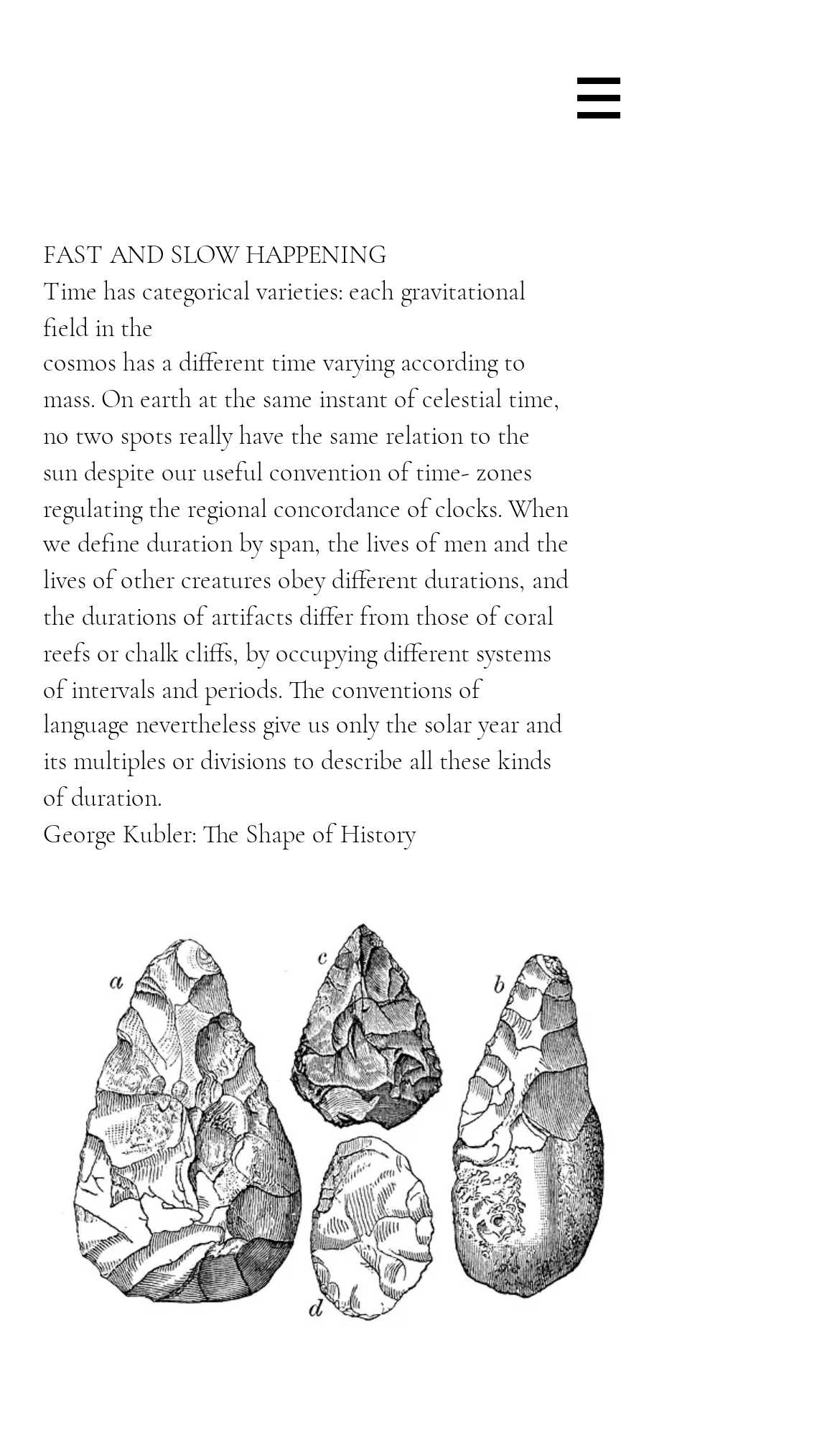What is the bounding box coordinate of the navigation button?
Answer the question based on the image using a single word or a brief phrase.

[0.649, 0.03, 0.777, 0.104]